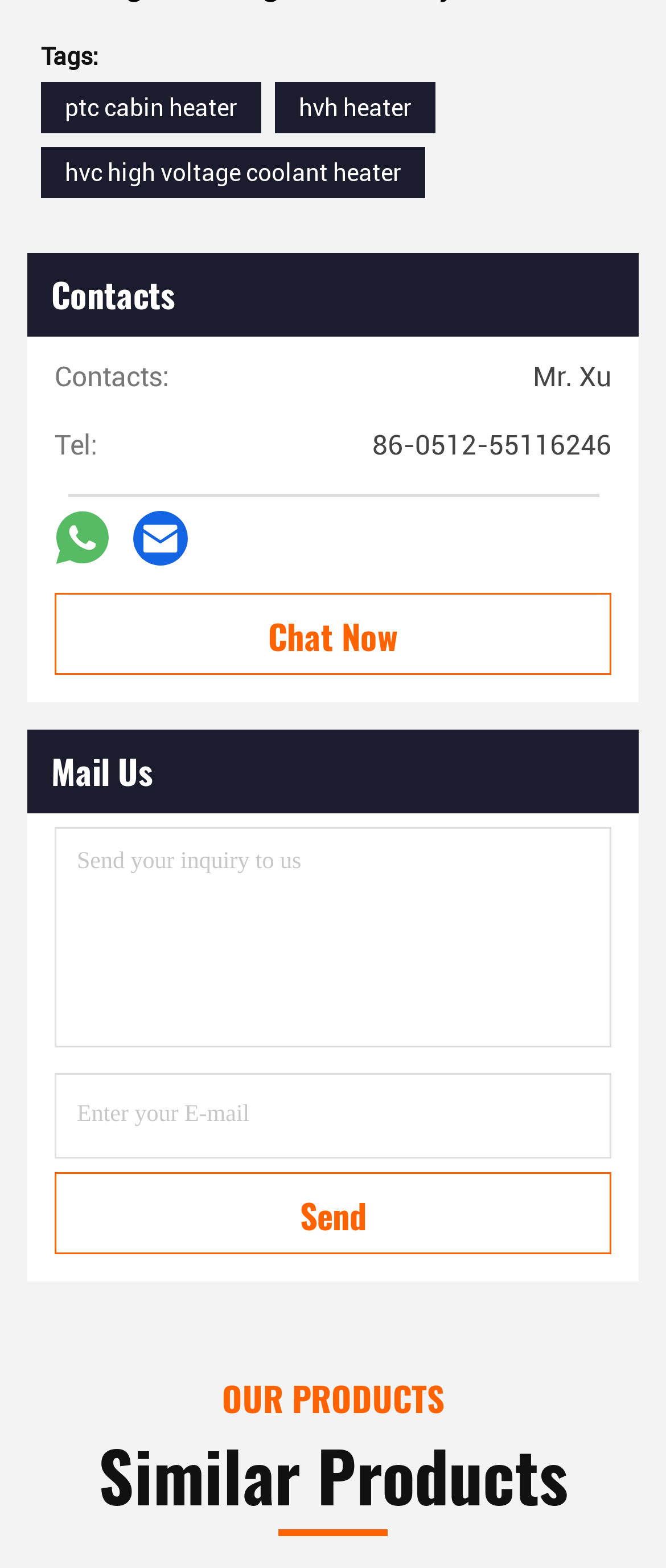What is the label of the button at the bottom?
Respond to the question with a well-detailed and thorough answer.

By looking at the webpage, I can see that there is a button at the bottom with the label 'Send'. This button is likely to be used to submit the inquiry or message entered in the textbox.